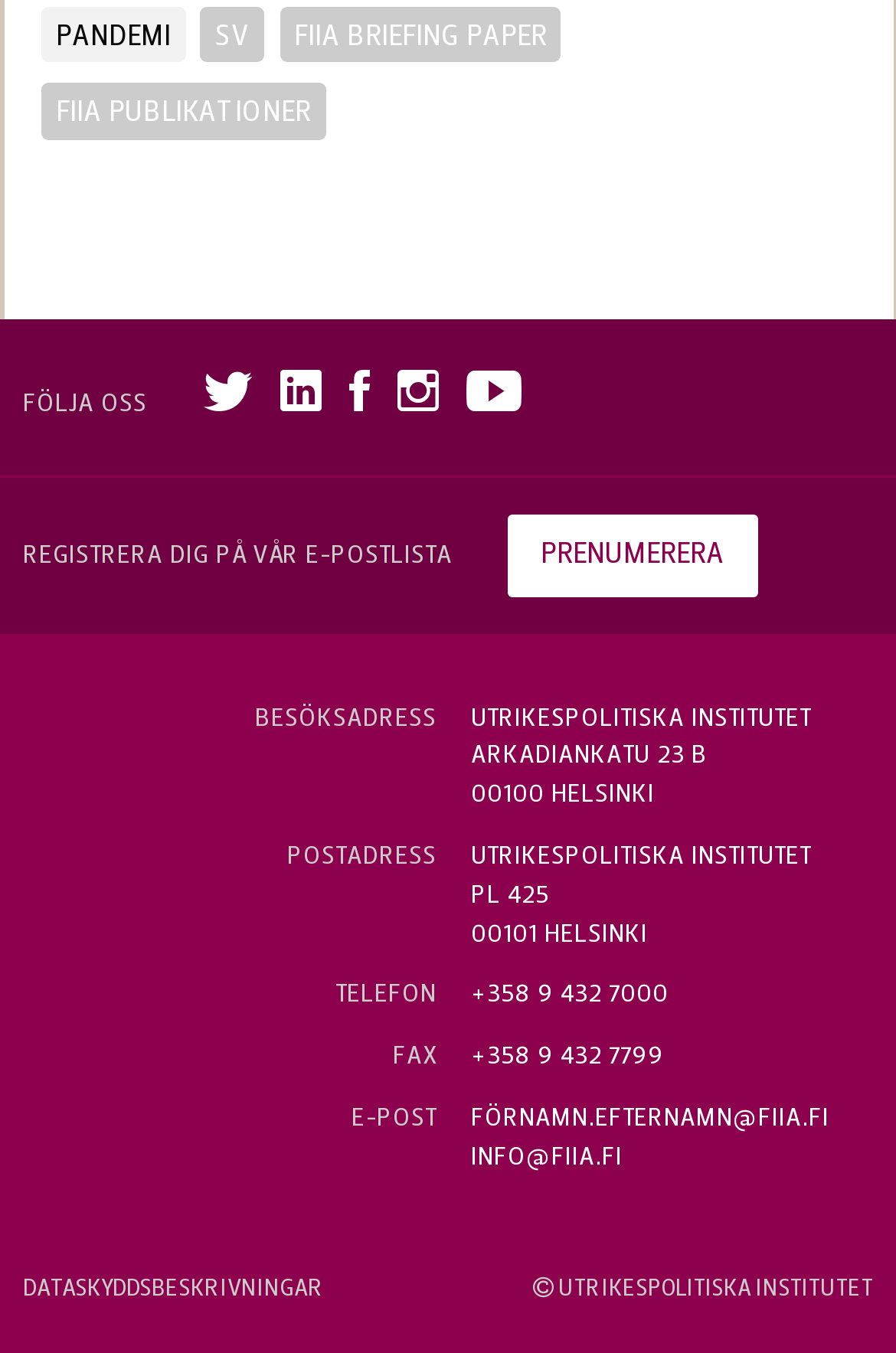How can you contact the institution by phone?
Provide a one-word or short-phrase answer based on the image.

+358 9 432 7000